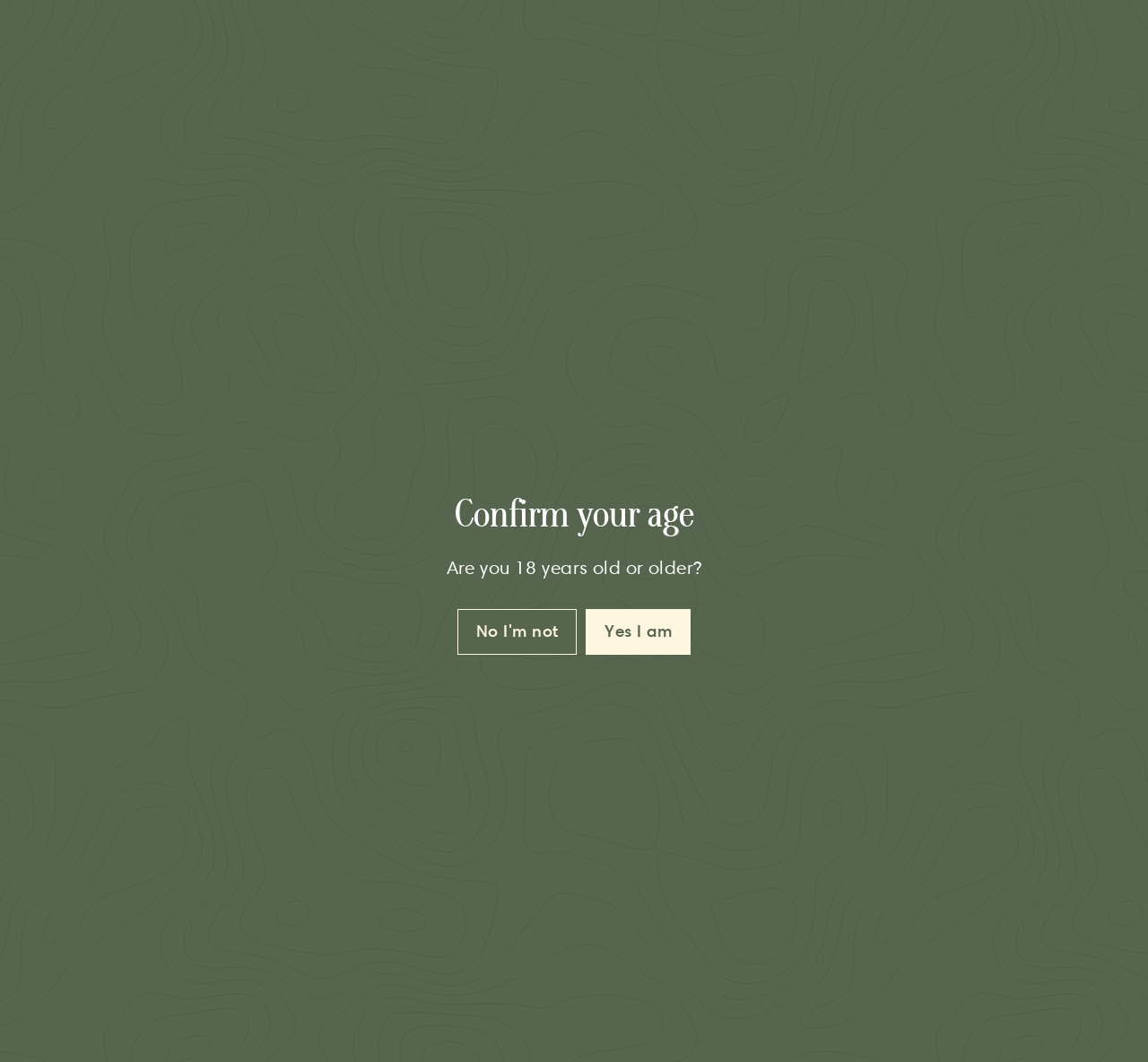How much does the wine cost?
Using the visual information, respond with a single word or phrase.

$27.99